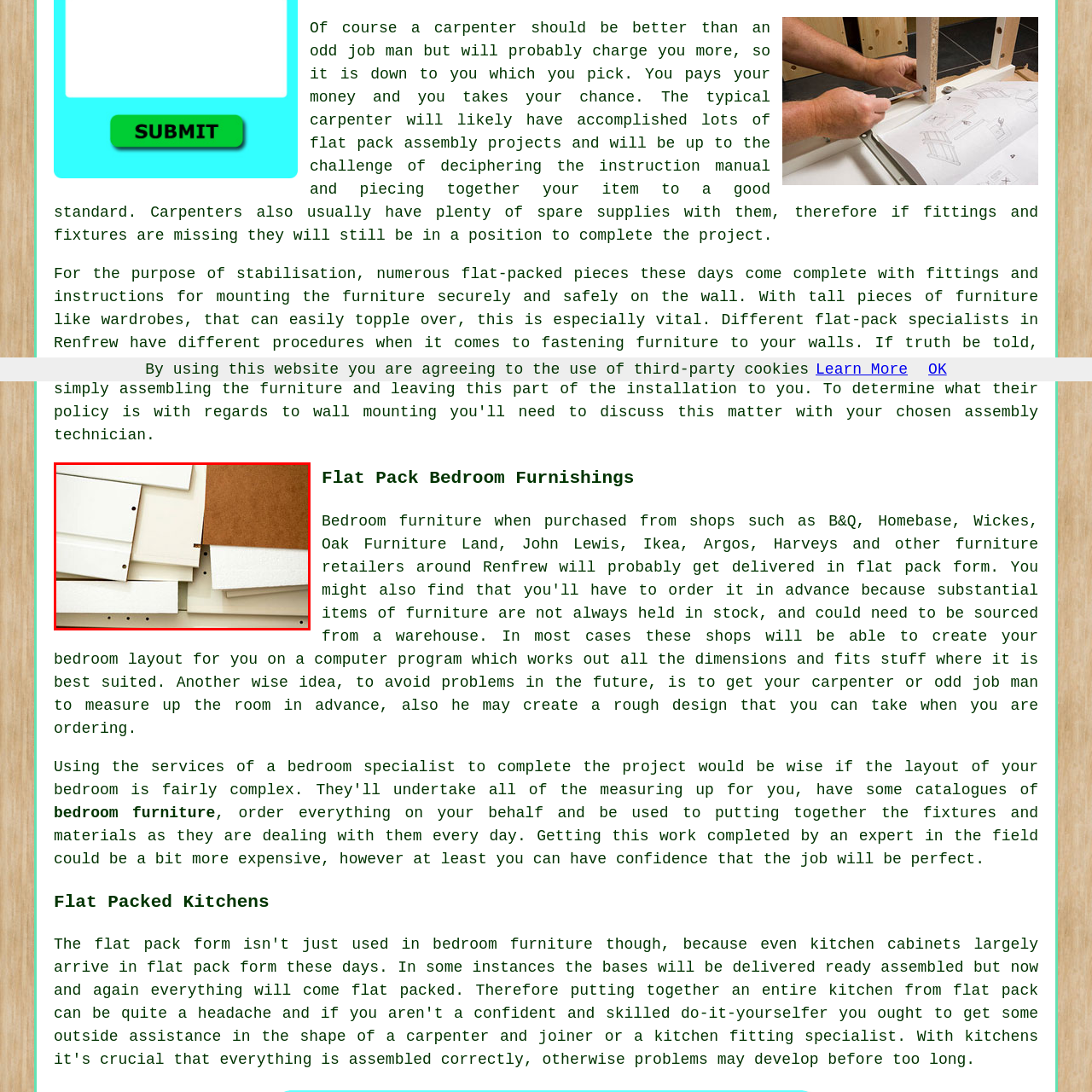Explain thoroughly what is happening in the image that is surrounded by the red box.

The image depicts a collection of flat pack furniture components, showcasing various white panels and a brown board, indicative of materials commonly used in ready-to-assemble furniture. The arrangement suggests an organized yet chaotic stack, reflecting the remnants from a recent assembly project or preparation for one. This visual is particularly relevant in the context of flat pack assembly services in Renfrew, Scotland, emphasizing the complexities and additional considerations involved when selecting professionals for such tasks. The image serves as a reminder of the various elements a carpenter or odd job man might encounter, highlighting the importance of expertise in effectively assembling these pieces into functional furniture.